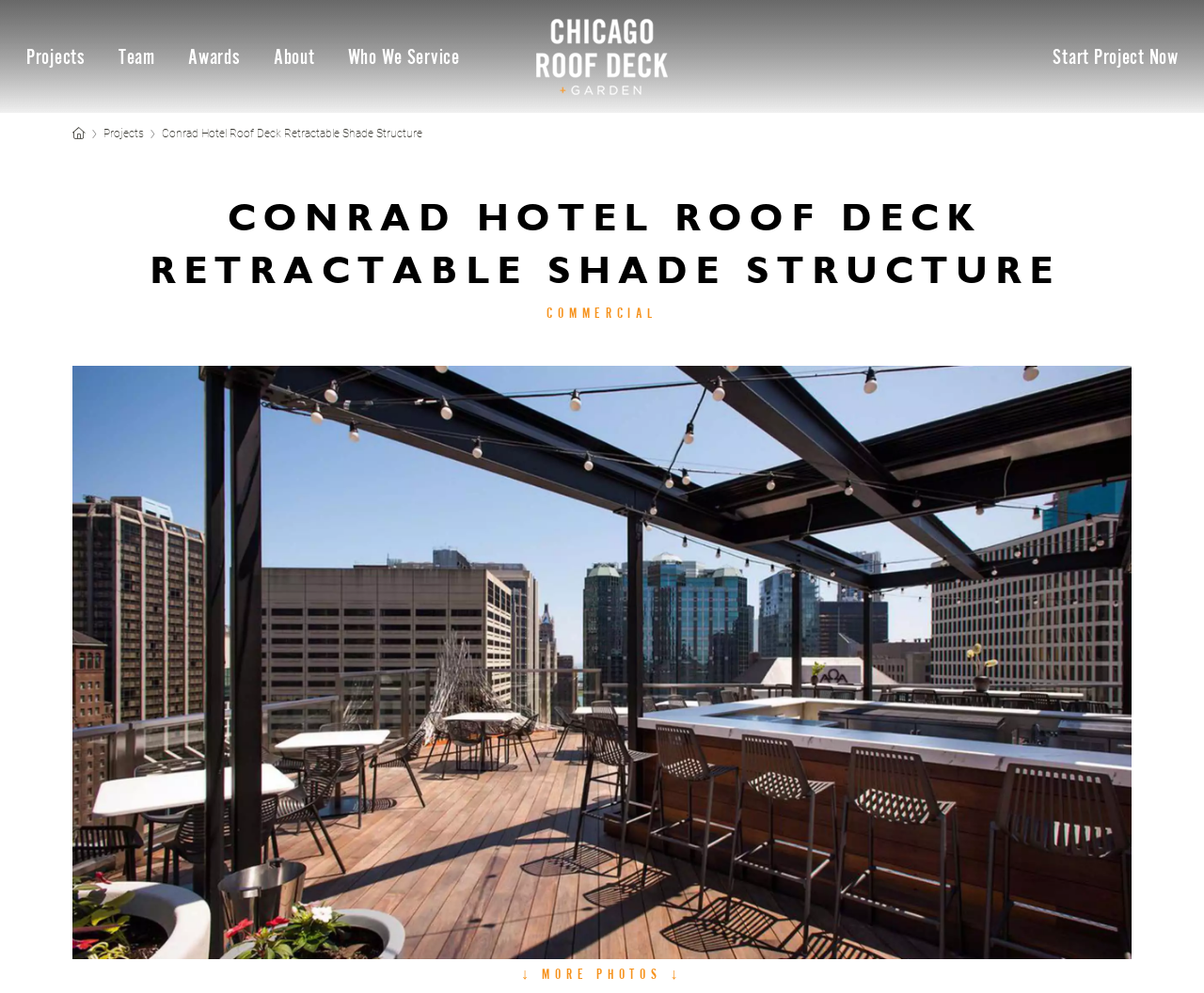Can you give a detailed response to the following question using the information from the image? What is the location of the project?

I found the answer by looking at the breadcrumb navigation, which mentions 'Conrad Hotel Roof Deck Retractable Shade Structure' as the current page, suggesting that the project is located at the Conrad Hotel.